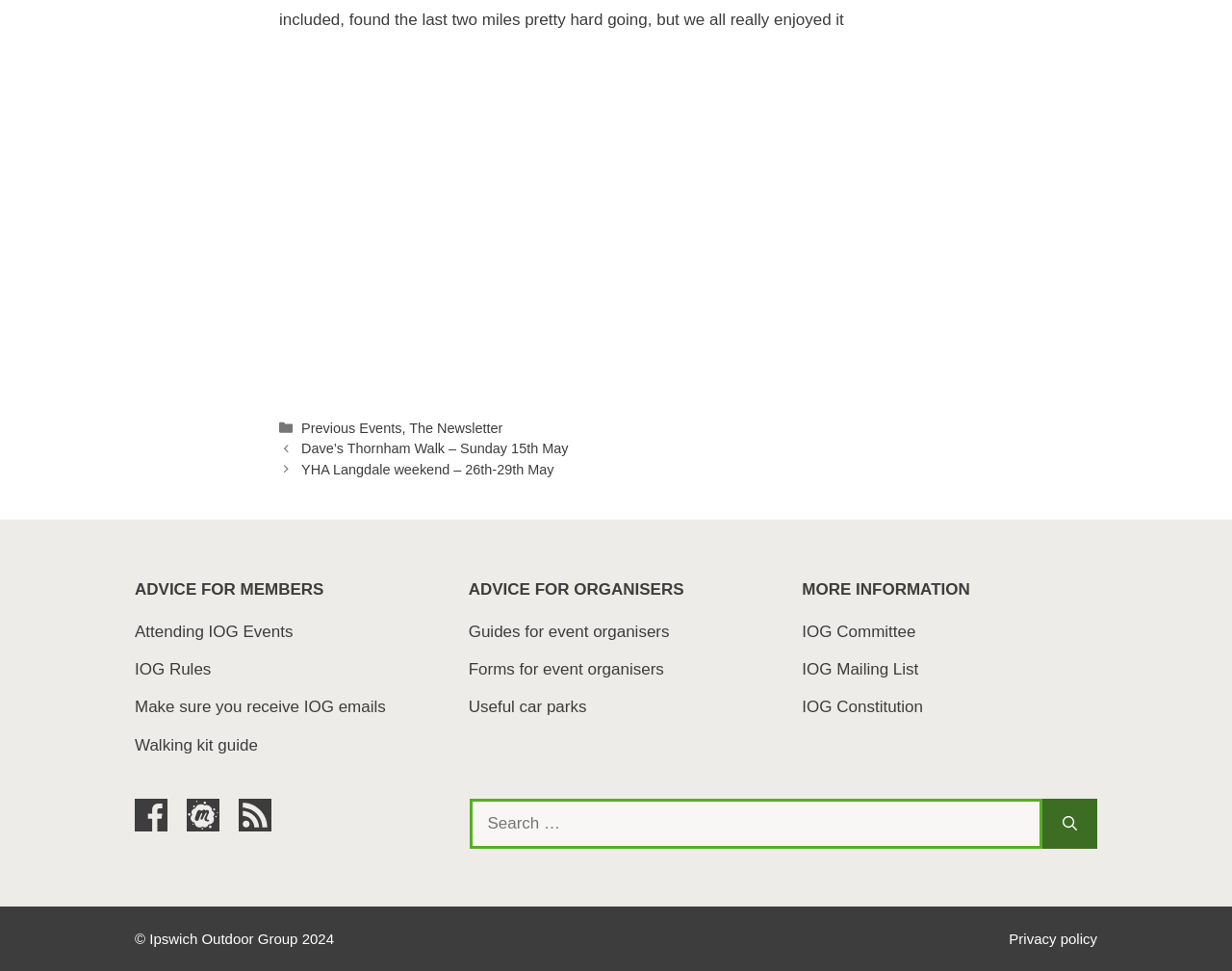For the following element description, predict the bounding box coordinates in the format (top-left x, top-left y, bottom-right x, bottom-right y). All values should be floating point numbers between 0 and 1. Description: Forms for event organisers

[0.38, 0.68, 0.539, 0.699]